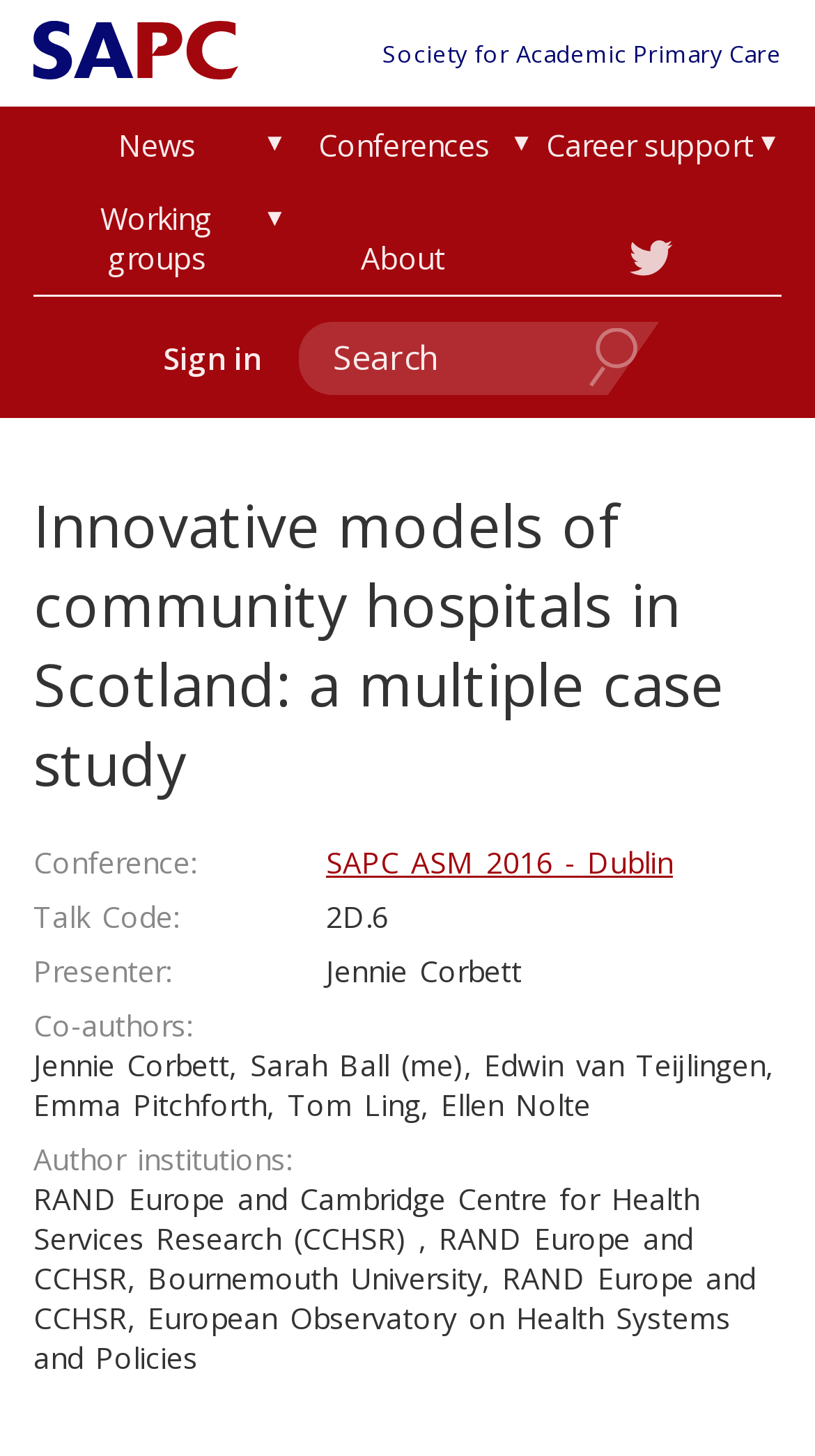What is the presenter of the talk?
Answer with a single word or phrase by referring to the visual content.

Jennie Corbett